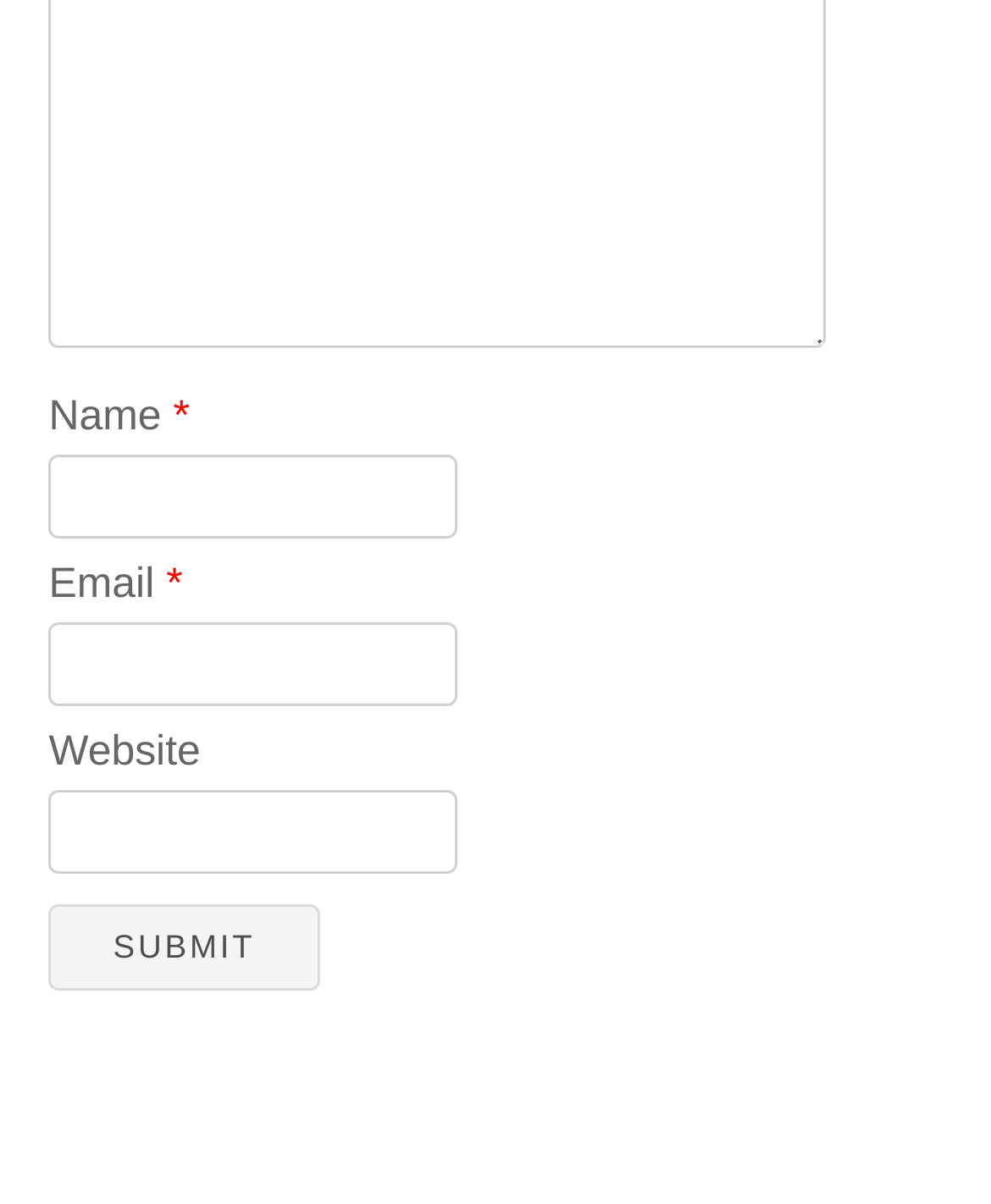Determine the bounding box for the described UI element: "parent_node: Name * name="author"".

[0.049, 0.377, 0.461, 0.447]